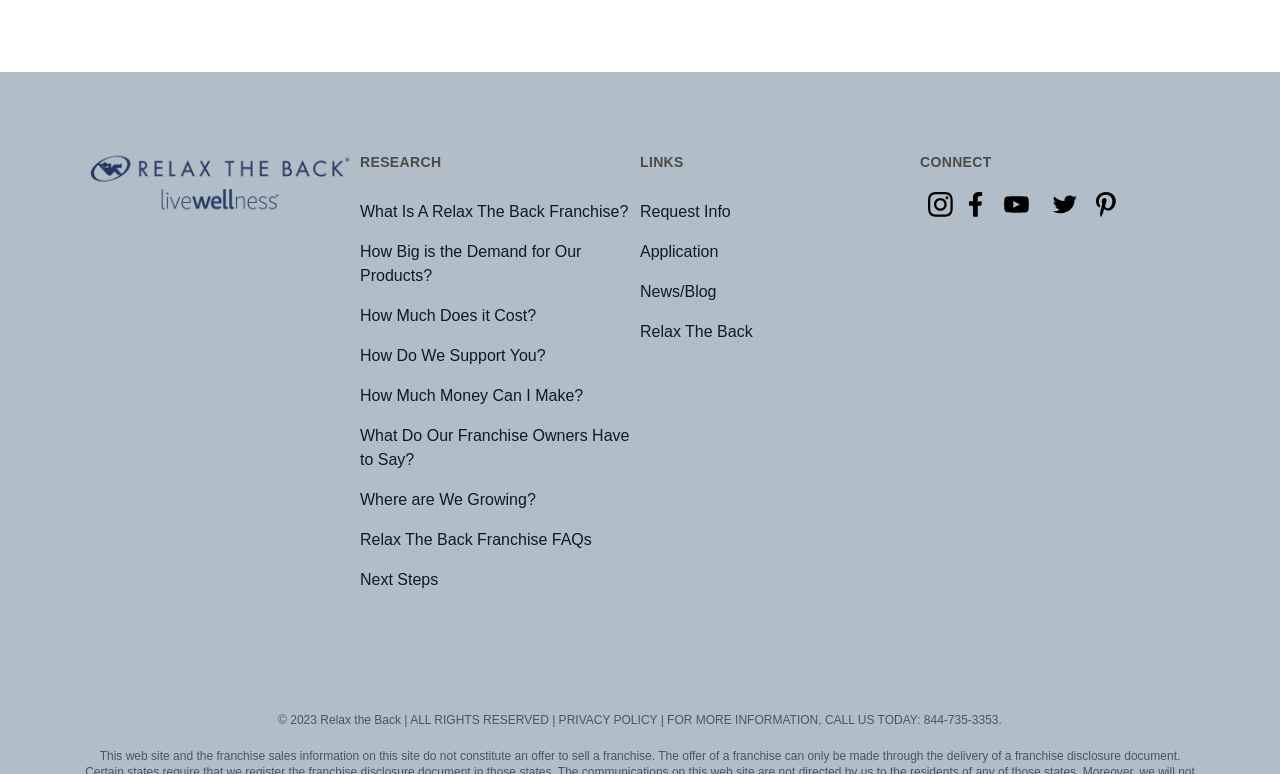Determine the bounding box for the UI element that matches this description: "Where are We Growing?".

[0.281, 0.62, 0.5, 0.672]